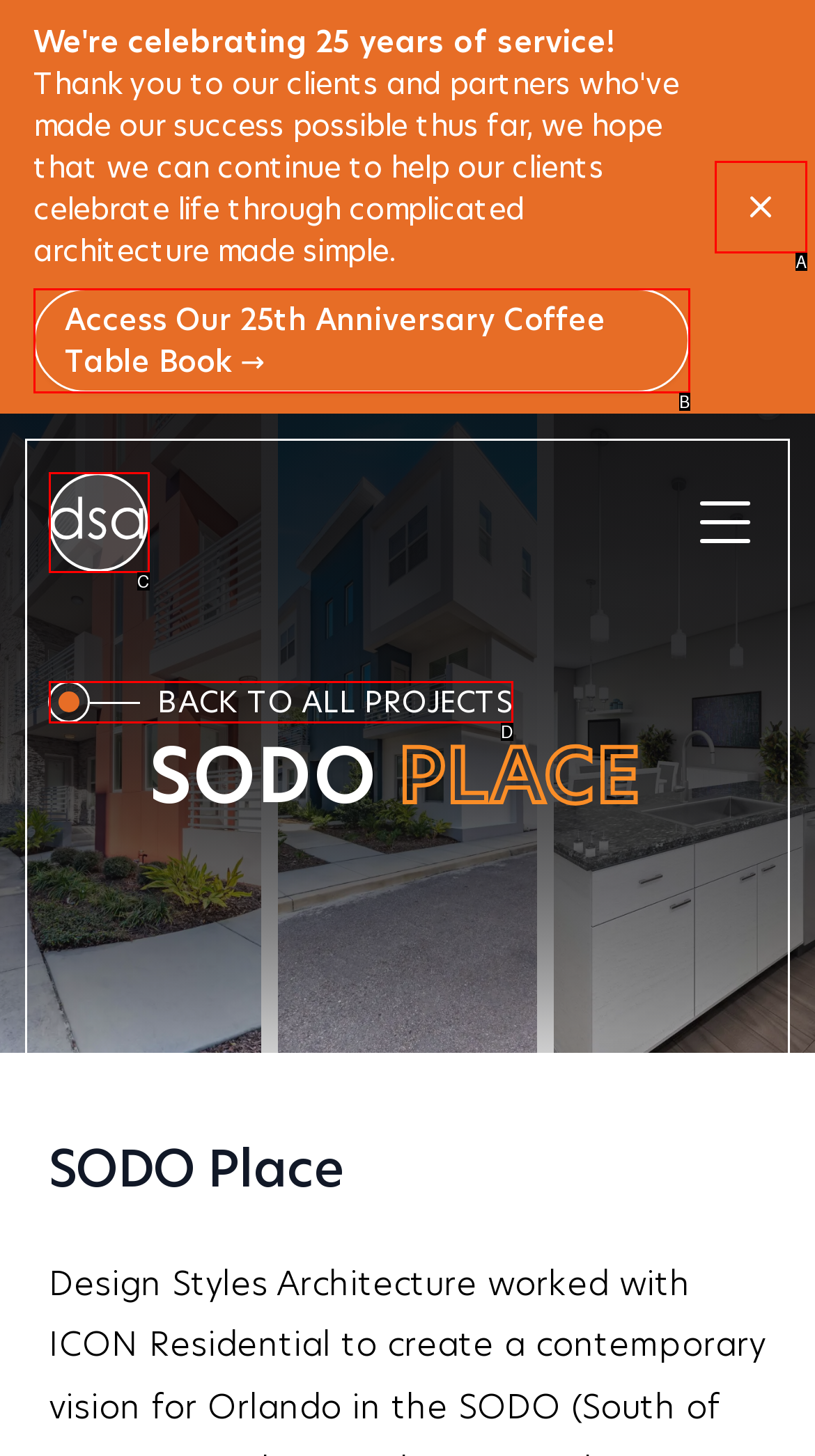Pick the option that corresponds to: aria-label="Design Styles Architecture"
Provide the letter of the correct choice.

C